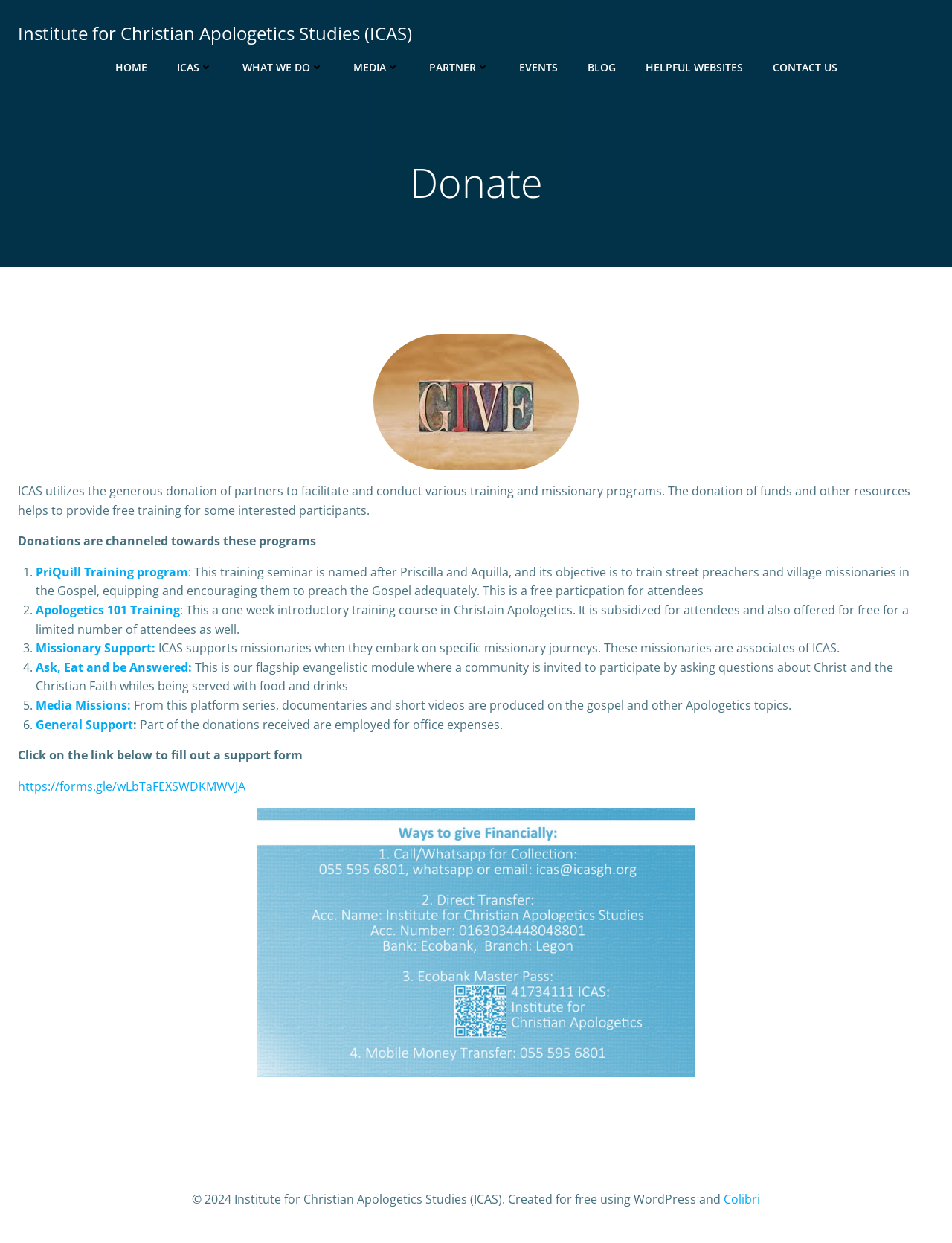Kindly provide the bounding box coordinates of the section you need to click on to fulfill the given instruction: "Click on the 'CONTACT US' link".

[0.811, 0.048, 0.879, 0.06]